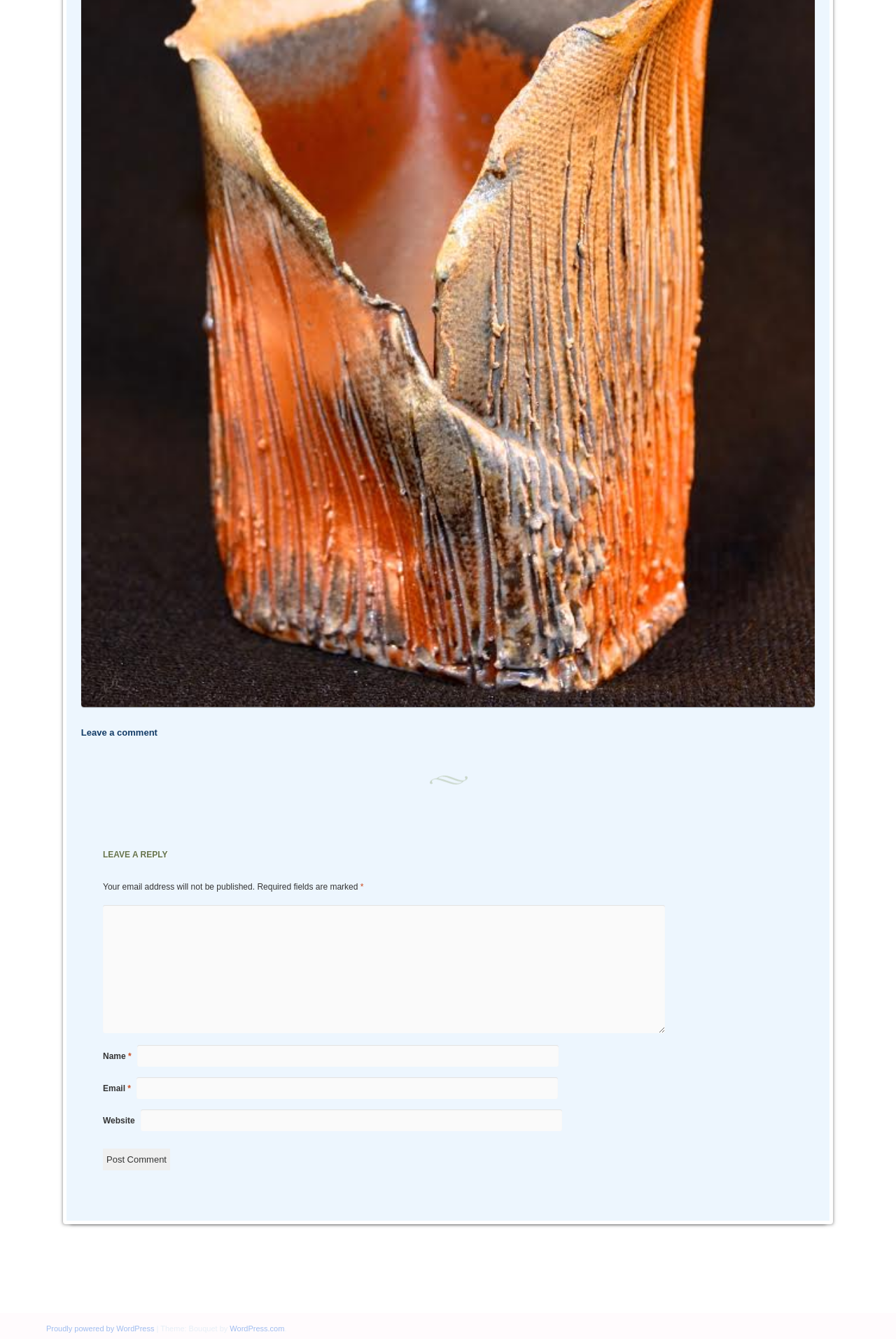Point out the bounding box coordinates of the section to click in order to follow this instruction: "Visit WordPress.com".

[0.257, 0.989, 0.317, 0.995]